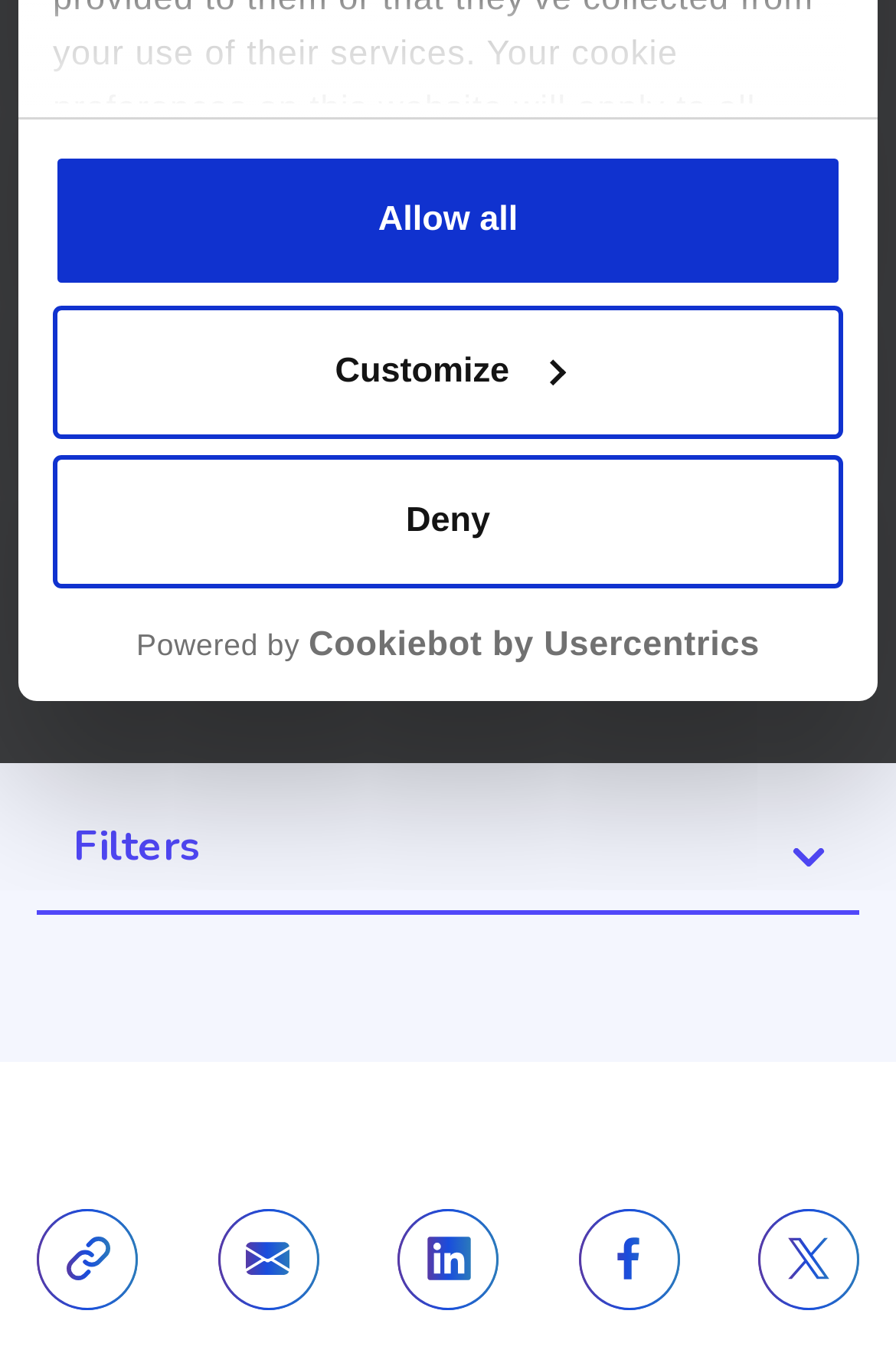Determine the bounding box coordinates for the HTML element described here: "Powered by Cookiebot by Usercentrics".

[0.059, 0.457, 0.941, 0.489]